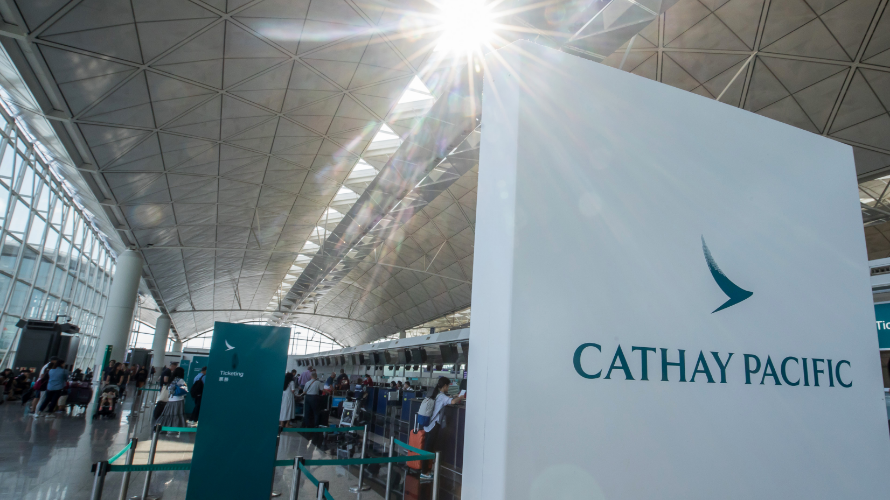Please answer the following question using a single word or phrase: 
What is the architectural feature of the airport's ceiling?

High, arching